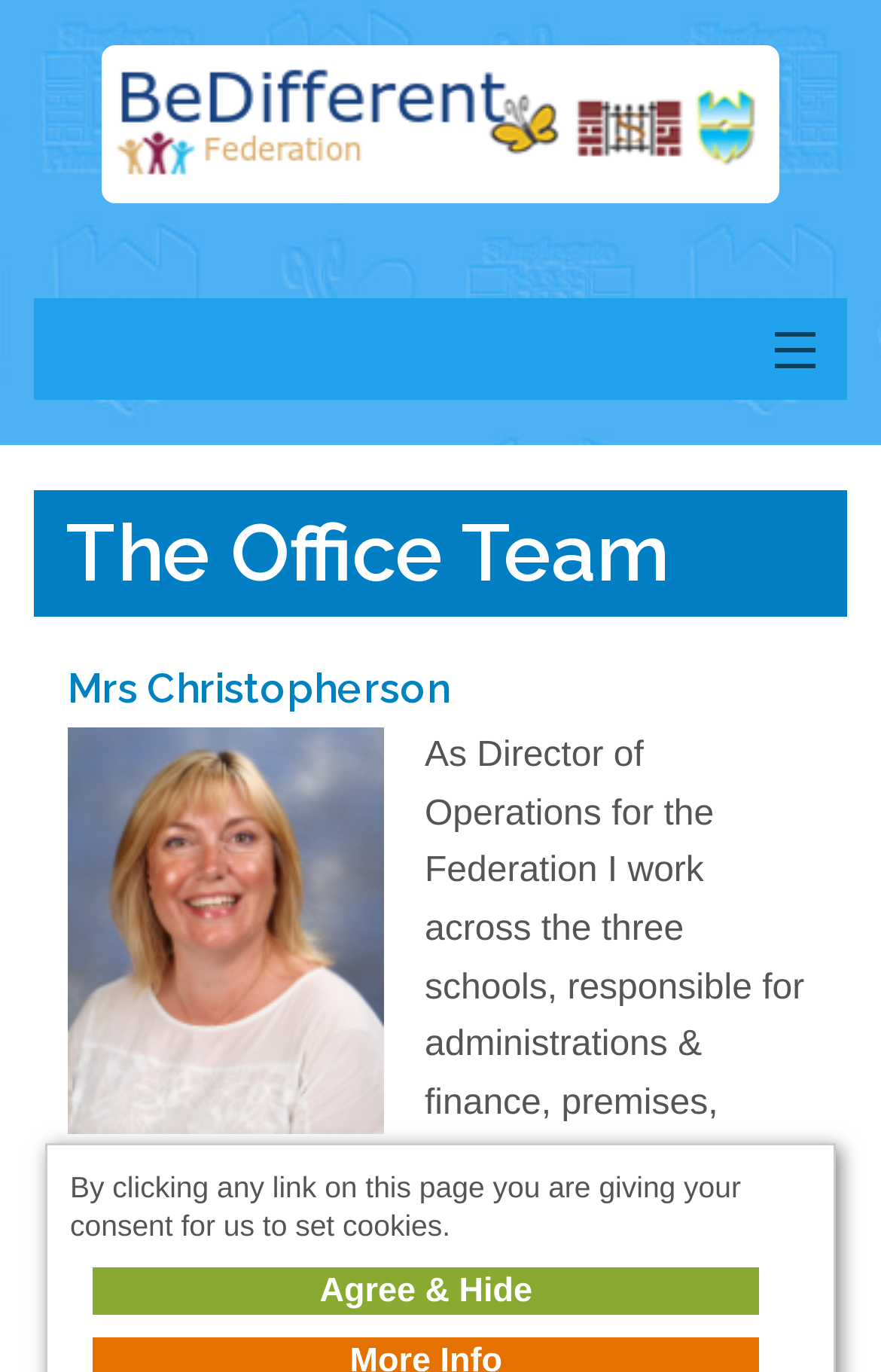What is the name of the Director of Operations for the Federation?
Kindly give a detailed and elaborate answer to the question.

In the 'Office Team' section, there is a heading 'Mrs Christopherson' followed by a description of the Director of Operations for the Federation, implying that Mrs Christopherson holds this position.